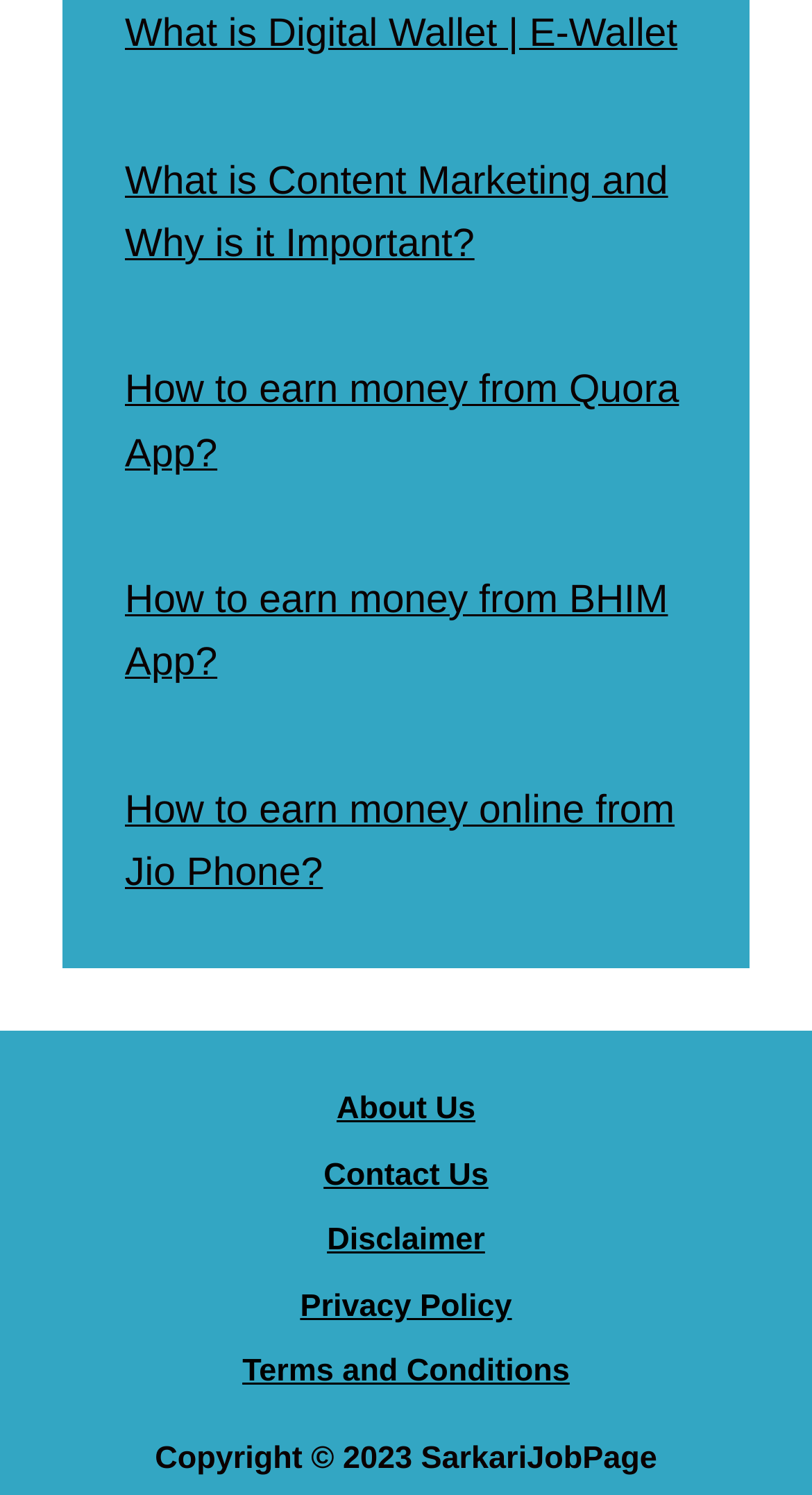Could you highlight the region that needs to be clicked to execute the instruction: "Go to library home"?

None